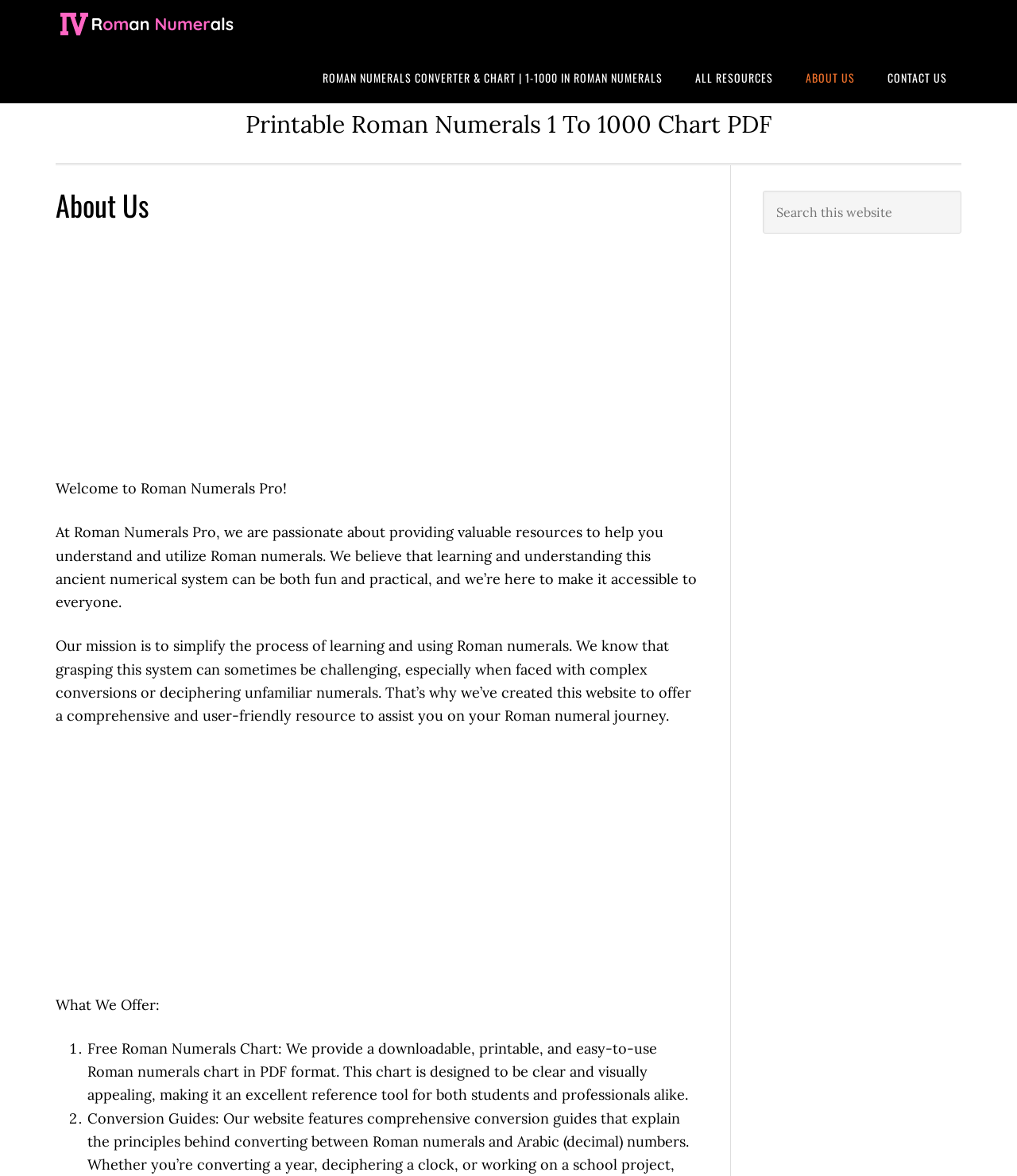Provide a comprehensive caption for the webpage.

The webpage is about Roman Numerals Pro, with a prominent link to the website's title at the top left corner. Below this, there are four "Skip to" links, which are likely accessibility features to help users navigate the page.

The main navigation menu is located at the top center of the page, with five links: "ROMAN NUMERALS CONVERTER & CHART | 1-1000 IN ROMAN NUMERALS", "ALL RESOURCES", "ABOUT US", and "CONTACT US".

The main content area is divided into two sections. On the left, there is a header section with the title "About Us" and a brief introduction to the website's mission and purpose. Below this, there are three paragraphs of text that describe the website's goals and what it offers to users.

On the right side of the page, there is a primary sidebar with a search function at the top. The search bar has a placeholder text "Search this website" and a search button with the text "SEARCH". Below the search function, there is a list of items, with each item marked by a numbered list marker (e.g., "1.", "2."). The list appears to describe the resources and features offered by the website, including a free Roman numerals chart.

Overall, the webpage has a clean and organized layout, with clear headings and concise text. The use of a prominent navigation menu and a search function makes it easy for users to find what they are looking for.